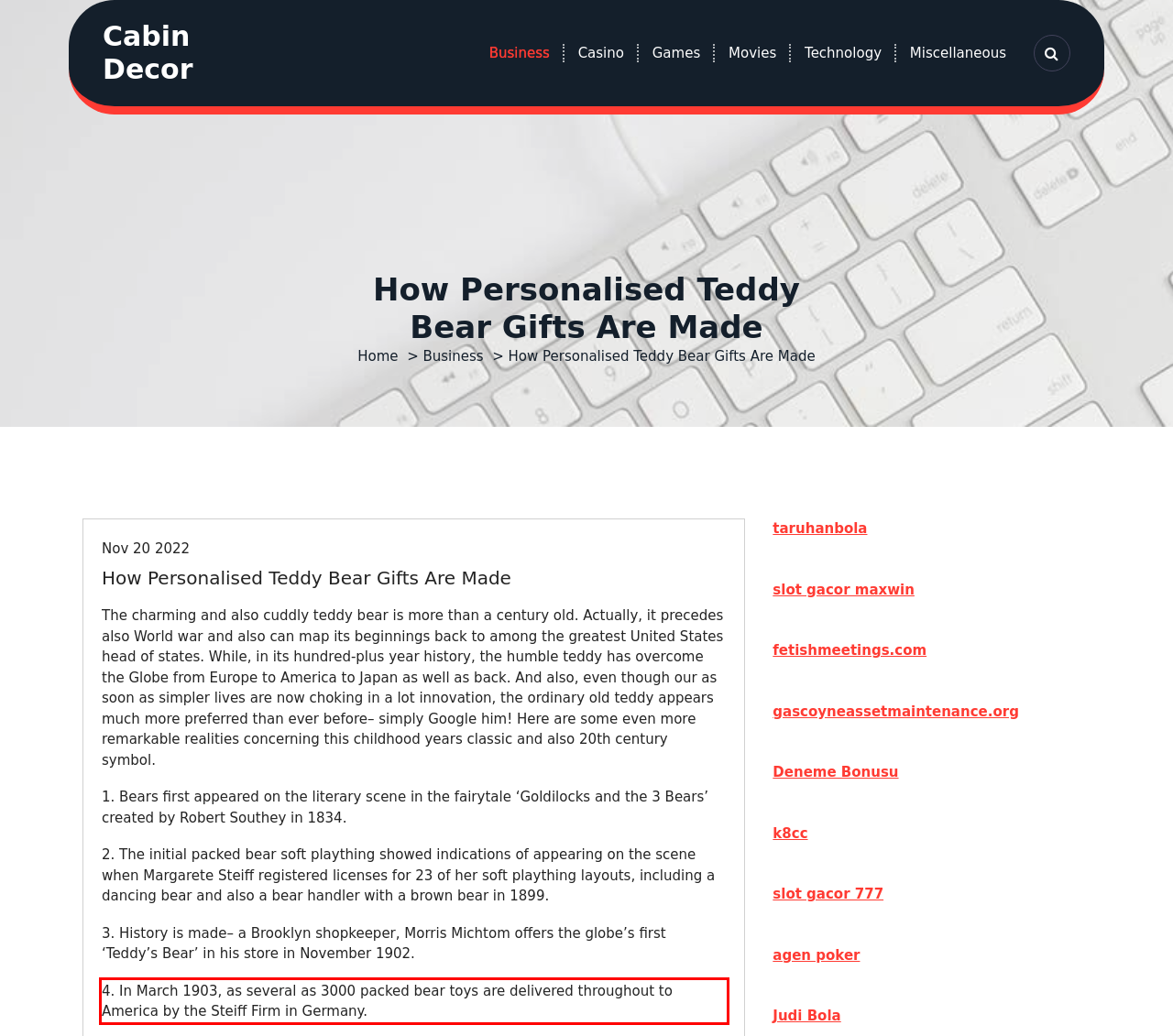Within the screenshot of a webpage, identify the red bounding box and perform OCR to capture the text content it contains.

4. In March 1903, as several as 3000 packed bear toys are delivered throughout to America by the Steiff Firm in Germany.